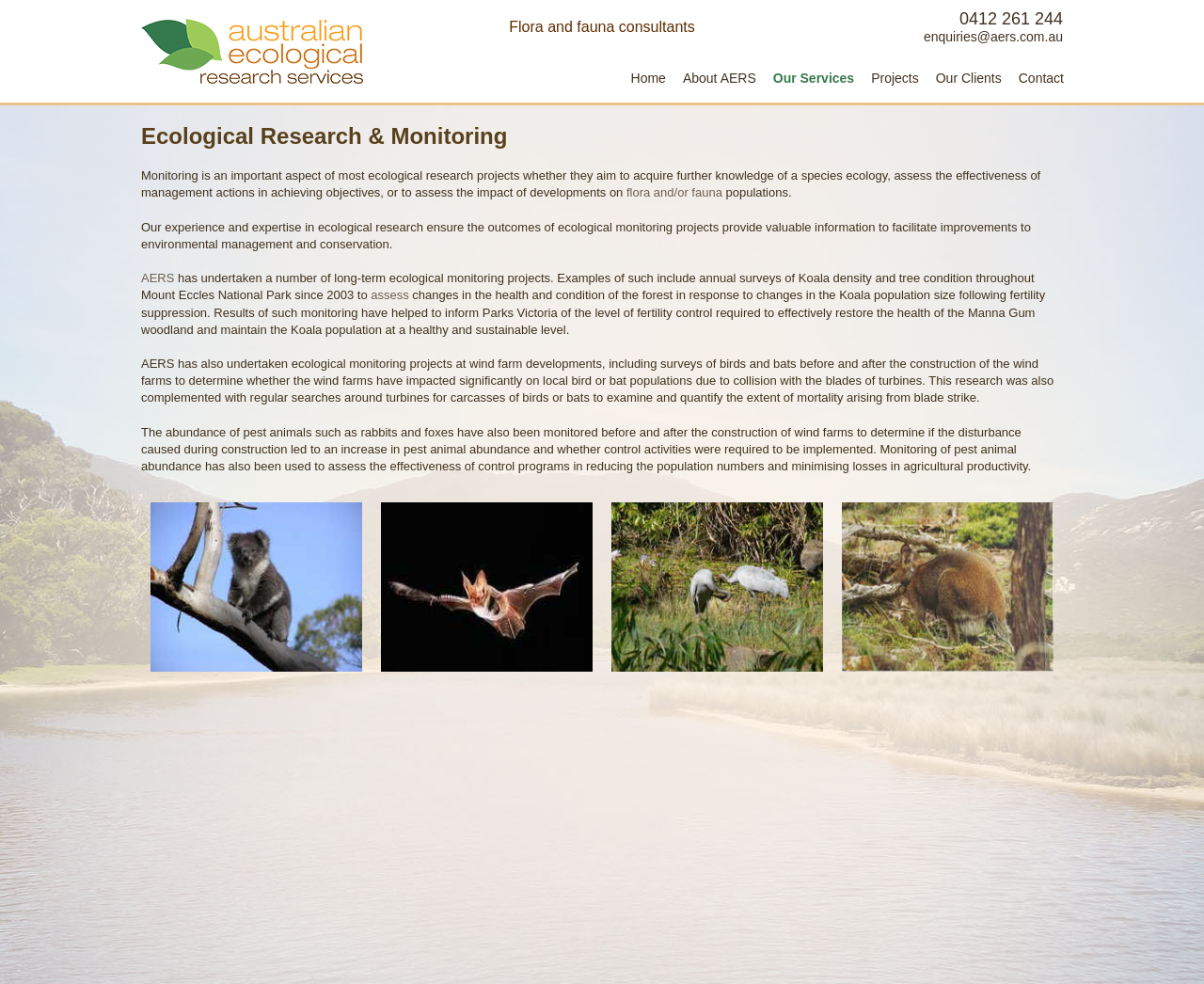Carefully examine the image and provide an in-depth answer to the question: What is being monitored at wind farm developments?

By examining the StaticText elements on the webpage, I found that AERS has undertaken ecological monitoring projects at wind farm developments, which involve surveys of birds and bats before and after the construction of the wind farms to determine the impact on local bird or bat populations.